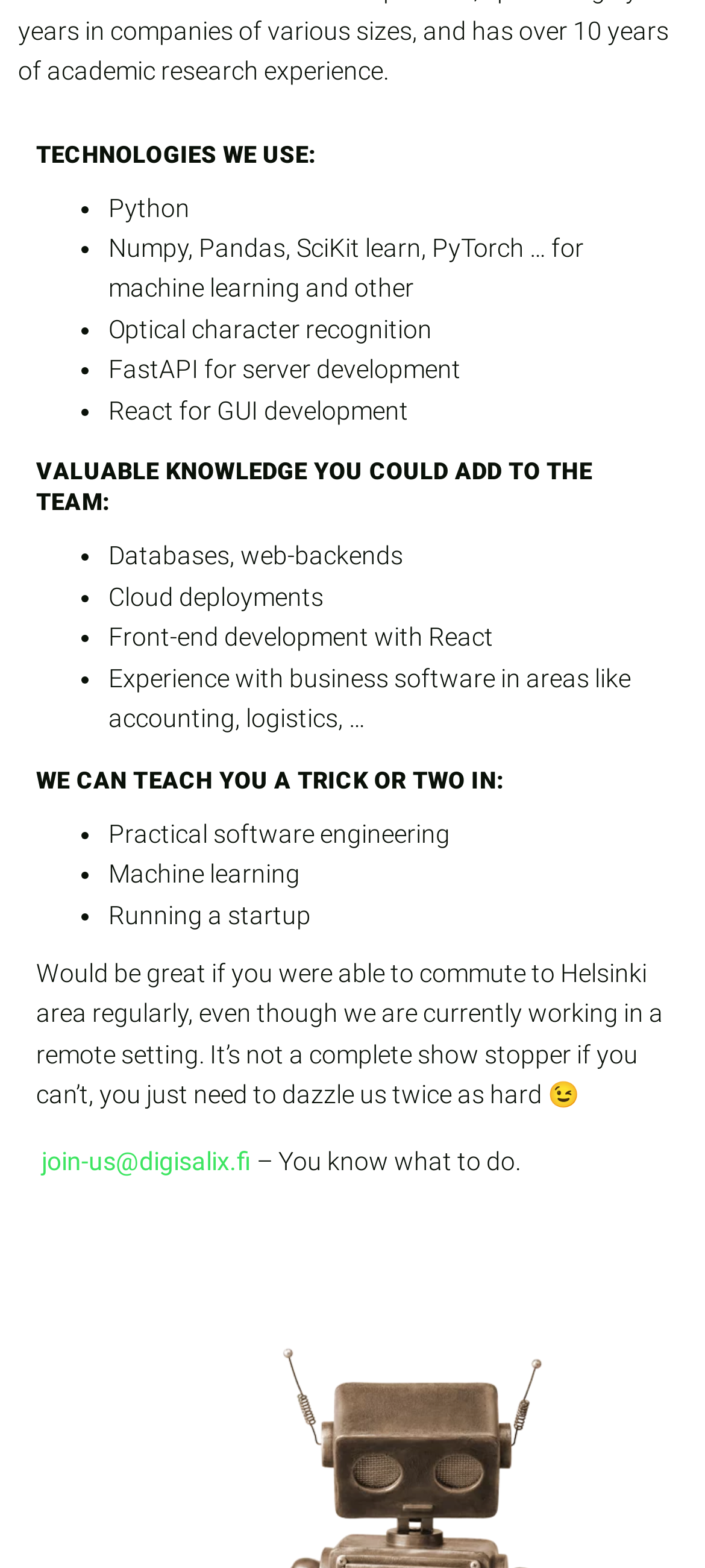Based on what you see in the screenshot, provide a thorough answer to this question: What is the format of the webpage's content?

I found this information by observing the structure of the webpage, which uses a list format to present various information, including technologies used, valuable knowledge, and what the company can teach.